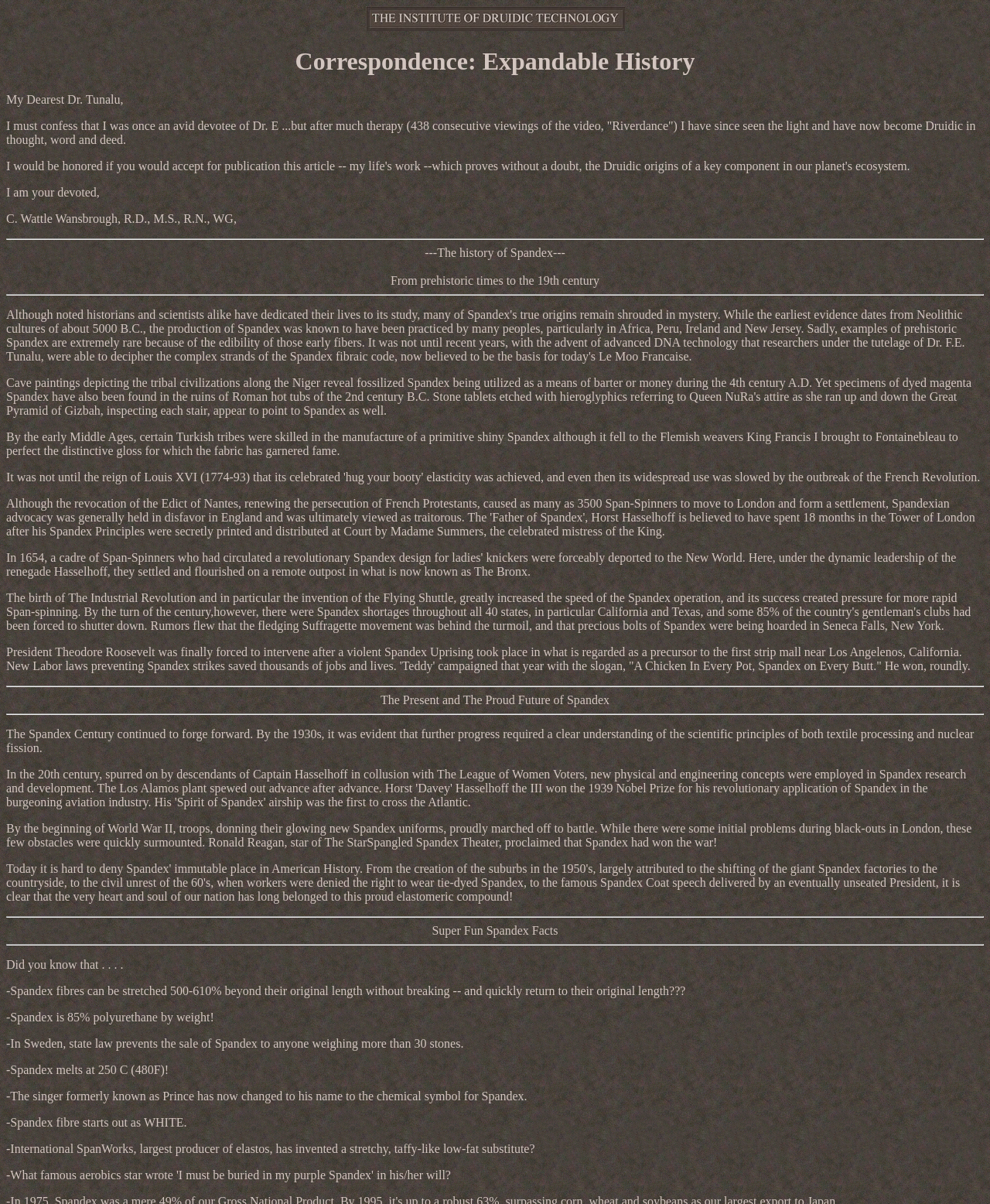Produce an elaborate caption capturing the essence of the webpage.

The webpage is about the "History of Spandex". At the top, there is a link to "THE INSTITUTE OF DRUIDIC TECHNOLOGY" accompanied by an image with the same name. Below this, there is a heading "Correspondence: Expandable History". 

Following this, there is a series of paragraphs, each describing a different aspect of the history of Spandex. The first paragraph is a letter from someone named C. Wattle Wansbrough, R.D., M.S., R.N., WG, discussing their devotion to Druidic thought. 

The next section, separated by a horizontal line, is titled "The history of Spandex" and provides a brief overview of the fabric's history from prehistoric times to the 19th century. 

Below this, there are several more sections, each separated by horizontal lines, discussing different eras and events in the history of Spandex, including its development in the Middle Ages, its impact on labor laws in the United States, and its role in World War II. 

The final sections of the webpage are titled "The Present and The Proud Future of Spandex" and "Super Fun Spandex Facts", and provide additional information and trivia about the fabric, including its properties, uses, and interesting facts.